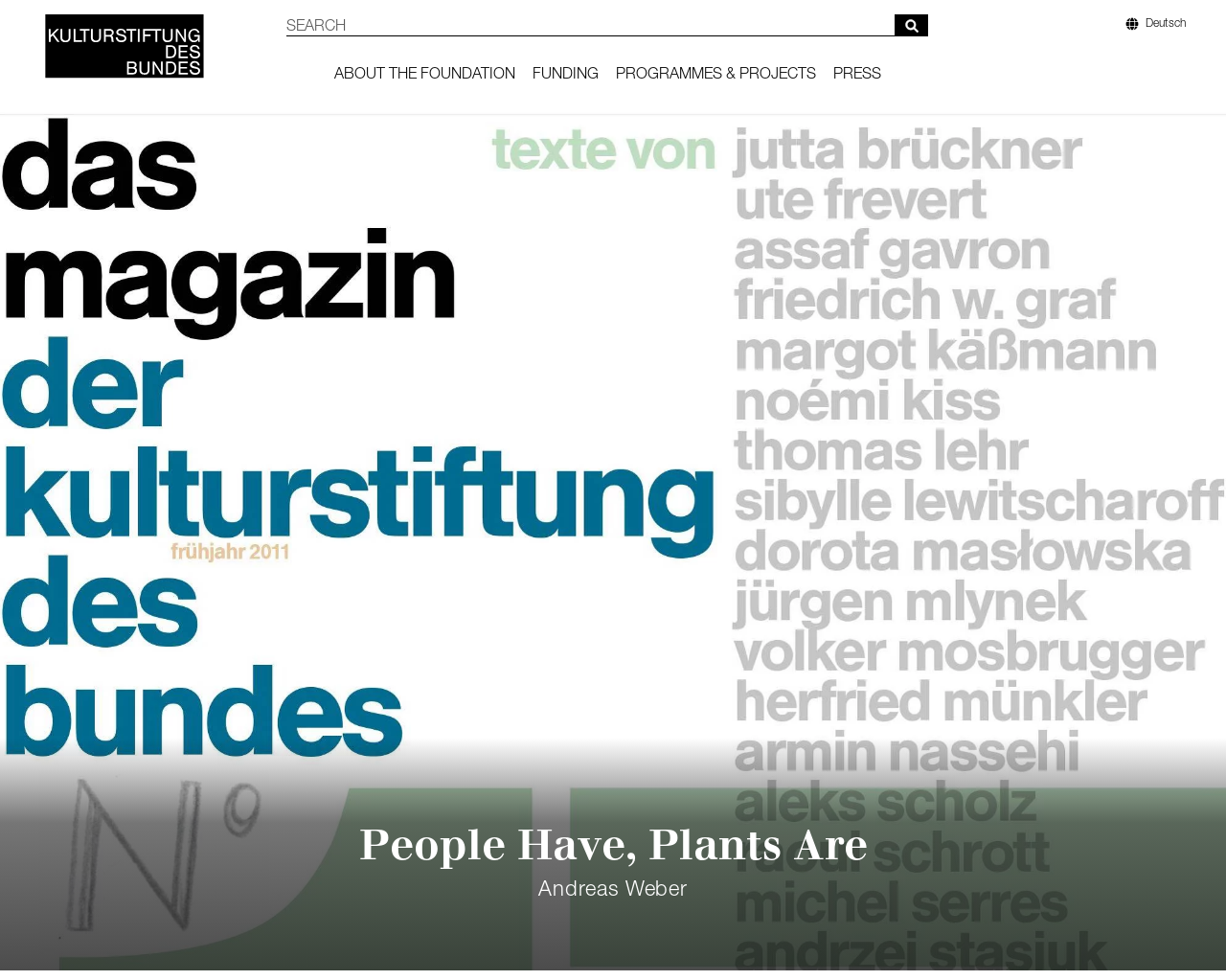Is there a search function on the webpage?
Answer the question in a detailed and comprehensive manner.

I found the answer by looking at the search bar at the top right corner of the webpage, which has a placeholder text 'ENTER SEARCH TERM' and a 'Start search' button, indicating that the webpage has a search function.